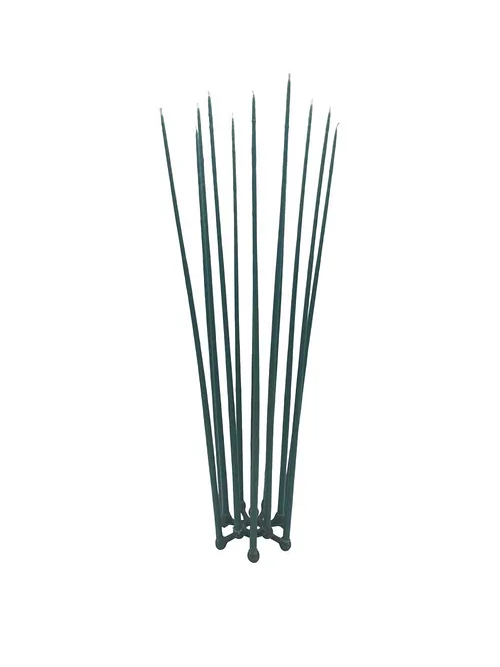Offer a detailed explanation of the image.

This image features an elegant cast iron candleholder designed by Jens Quistgaard for Paro, showcasing a unique and artistic structure. The candleholder stands tall with a base that supports multiple slender spikes, creating a visually impressive silhouette. Its minimalist design highlights a blend of functional artistry, suitable for enhancing the ambiance of various interior spaces. The candleholder is not only a striking decorative piece but also serves as a practical holder for taper candles, making it an excellent addition to dining tables, mantels, or as a standalone centerpiece. Priced at $125.00, this item offers a combination of craftsmanship and aesthetic appeal, perfect for those who appreciate modern home decor.